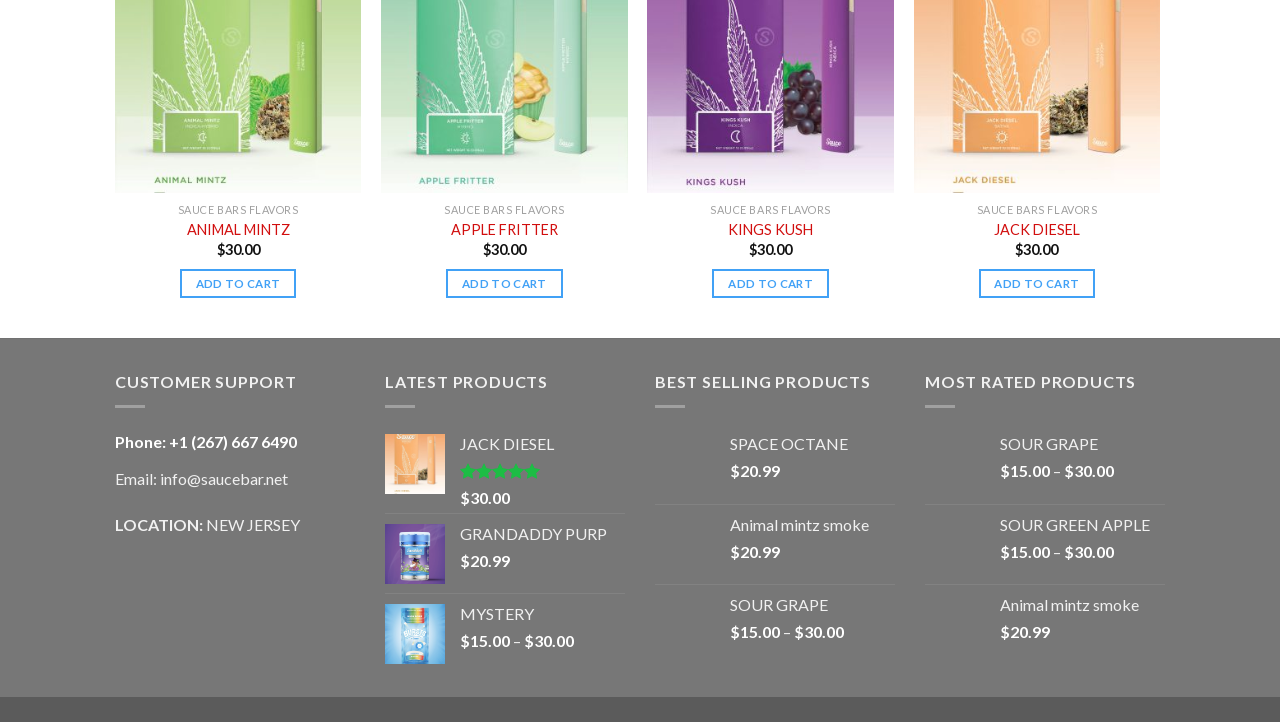Show the bounding box coordinates of the element that should be clicked to complete the task: "View customer support phone number".

[0.09, 0.587, 0.277, 0.631]